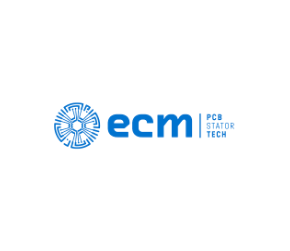What is the font style of 'PCB STATOR TECH'?
Using the visual information, reply with a single word or short phrase.

clean, professional